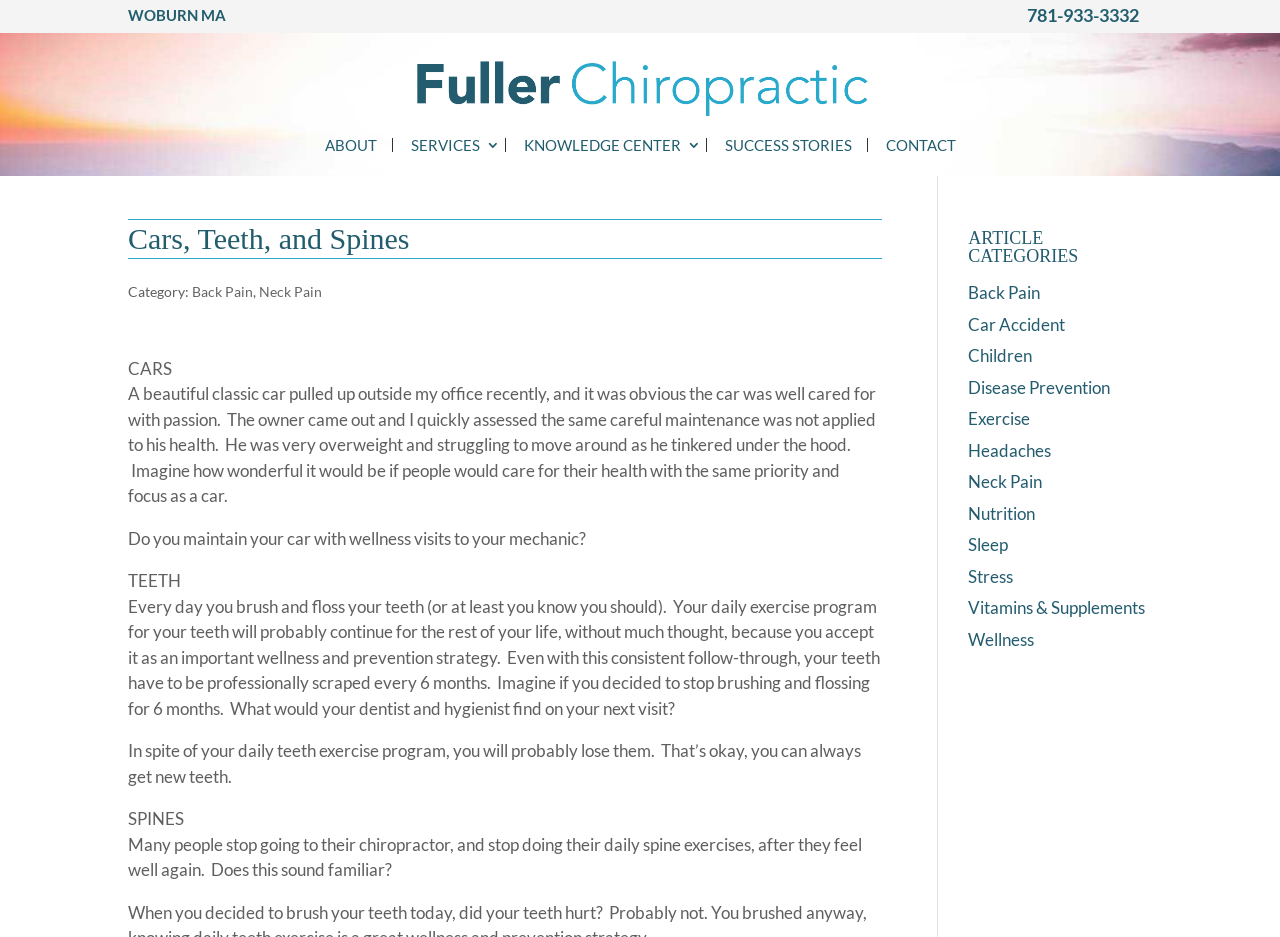Identify the bounding box coordinates necessary to click and complete the given instruction: "Book a Cat Flap Fitter in Hethersett UK".

None